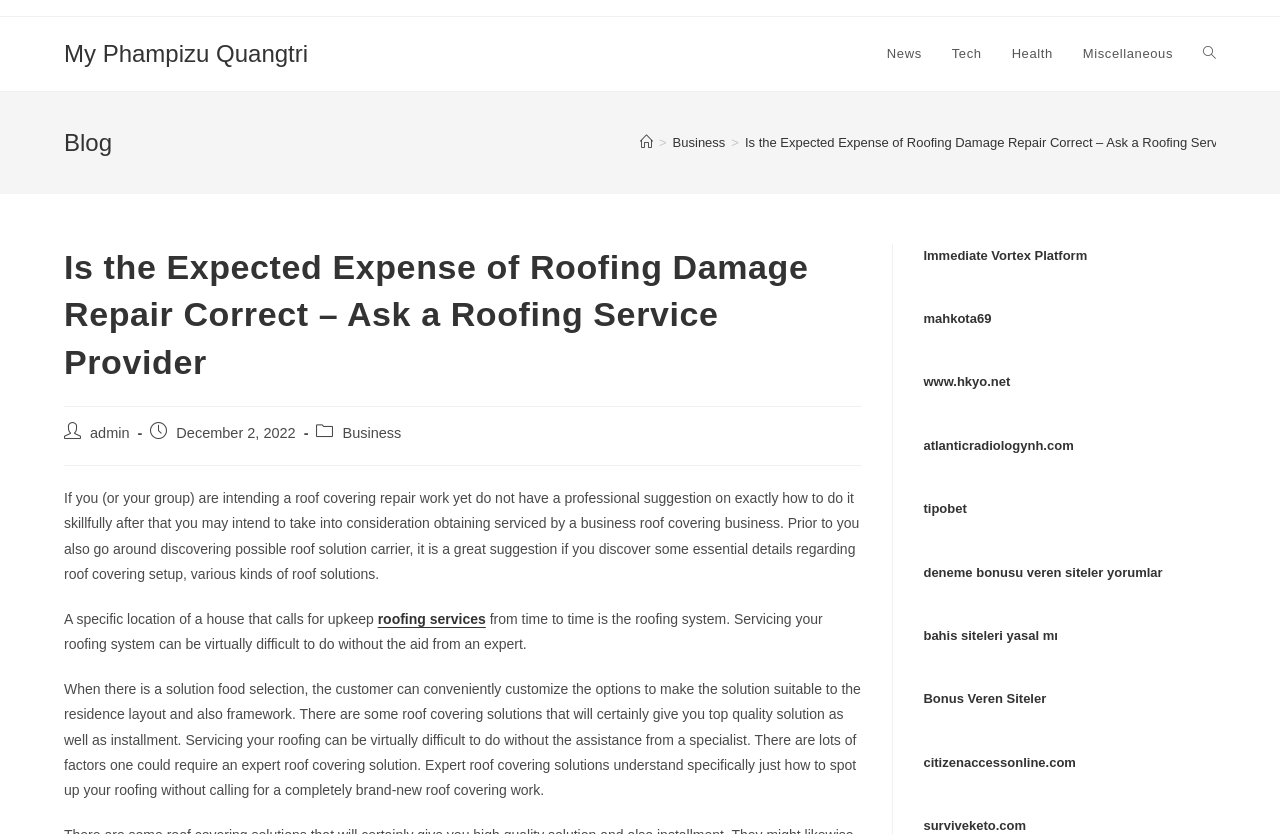Please identify the bounding box coordinates of where to click in order to follow the instruction: "Click on the 'News' link".

[0.681, 0.02, 0.732, 0.109]